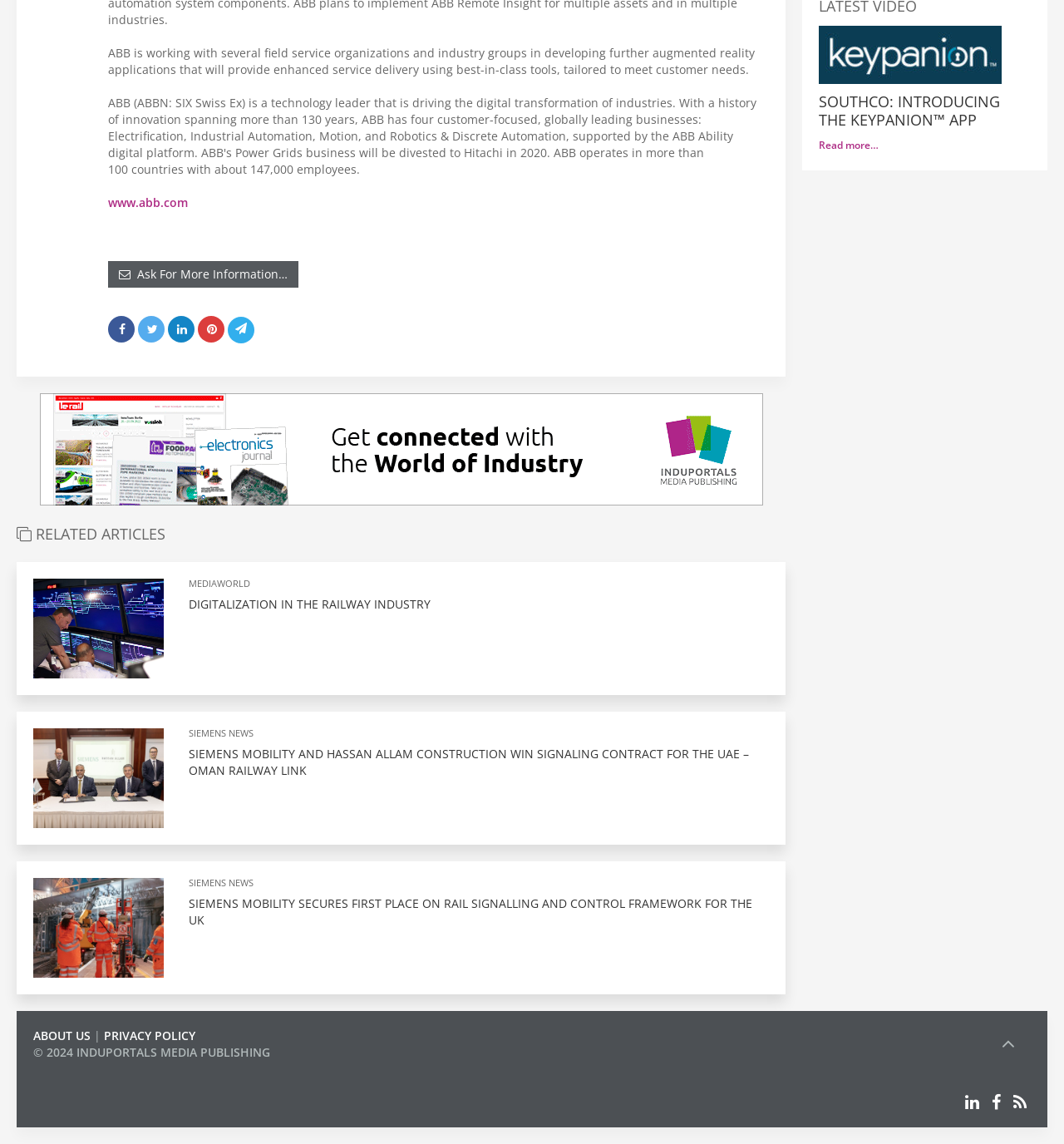Using the description "parent_node: LATEST VIDEO", predict the bounding box of the relevant HTML element.

[0.77, 0.04, 0.941, 0.054]